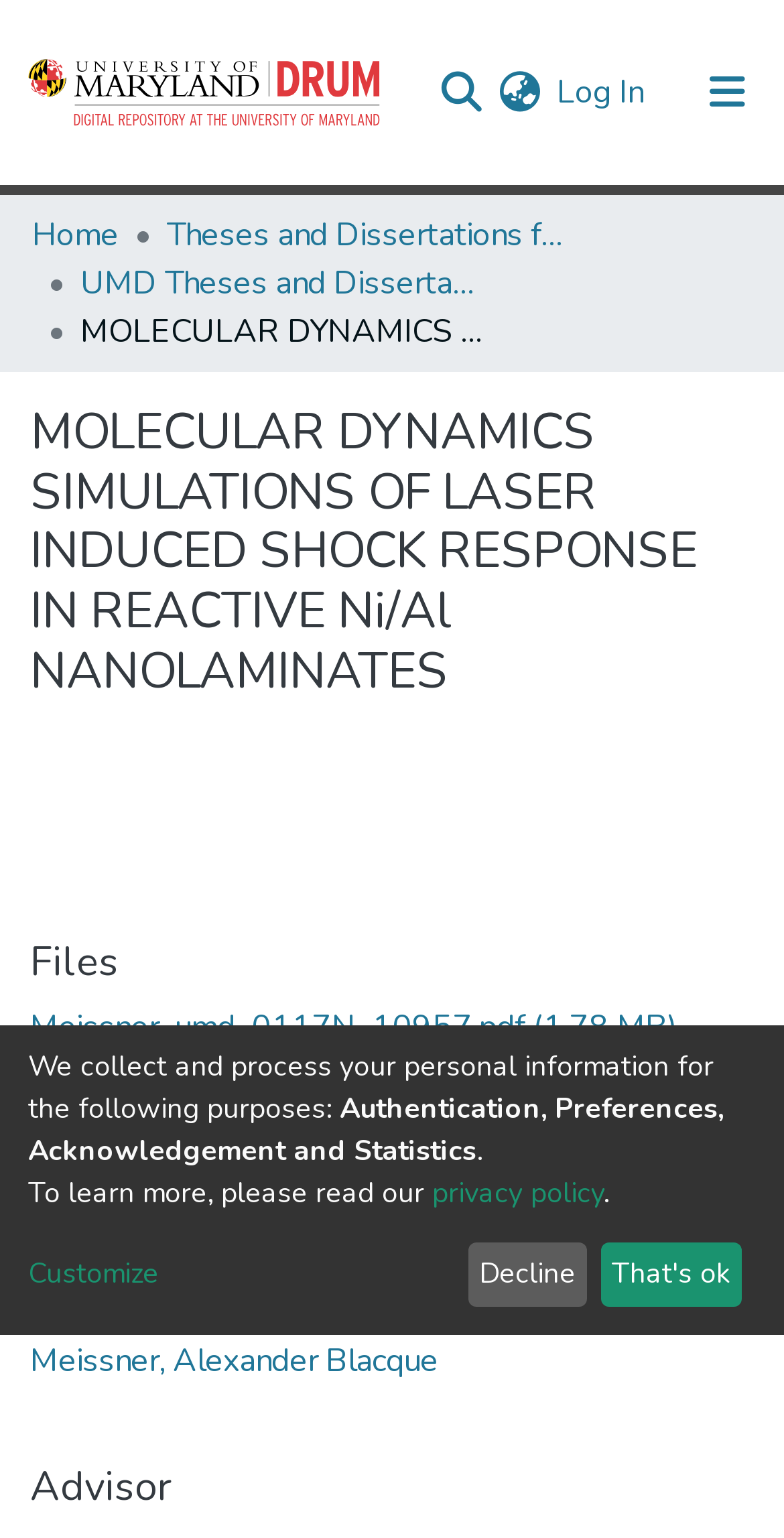Please identify the bounding box coordinates of the clickable element to fulfill the following instruction: "Click on the 'Book Reviews' link". The coordinates should be four float numbers between 0 and 1, i.e., [left, top, right, bottom].

None